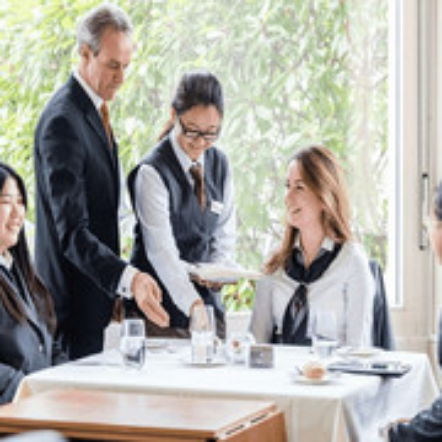Generate a comprehensive description of the image.

In a sophisticated dining setting, a group of well-dressed individuals are gathered around a elegantly set table. A poised male server in a formal suit is presenting a dish to a seated woman, who is dressed in a stylish outfit, suggesting a pleasant dining experience. Another female staff member, also dressed in smart attire, is attentively assisting at the table. The scene captures a moment of attentive service and enjoyment, accentuated by the soft greenery visible through the large windows, creating a warm and inviting atmosphere. This image reflects themes of hospitality, fine dining, and the social aspects of dining out, making it particularly relevant in the context of the business world, particularly for those in the hospitality and service industries.